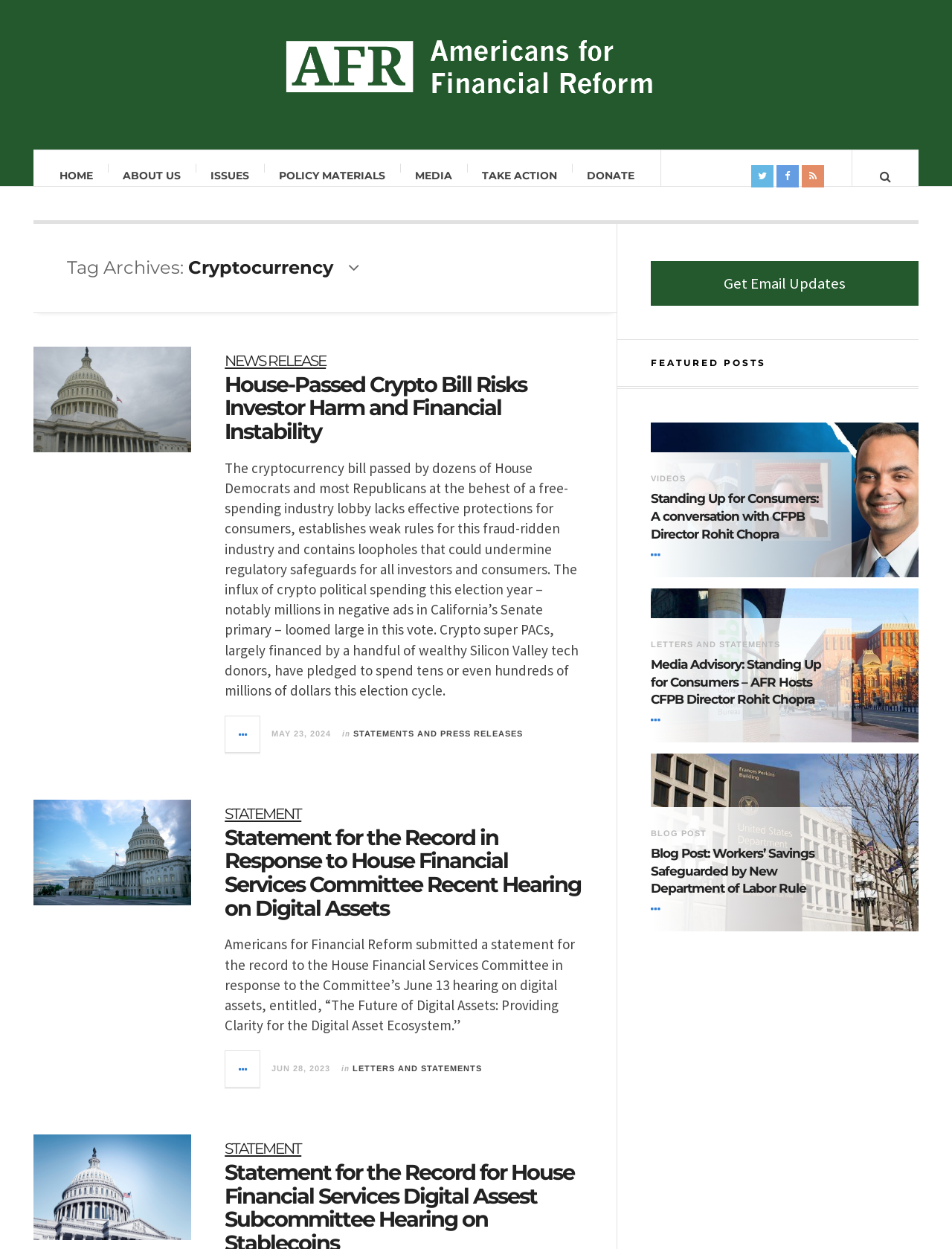Please mark the bounding box coordinates of the area that should be clicked to carry out the instruction: "Read NEWS RELEASE about crypto bill".

[0.236, 0.288, 0.553, 0.368]